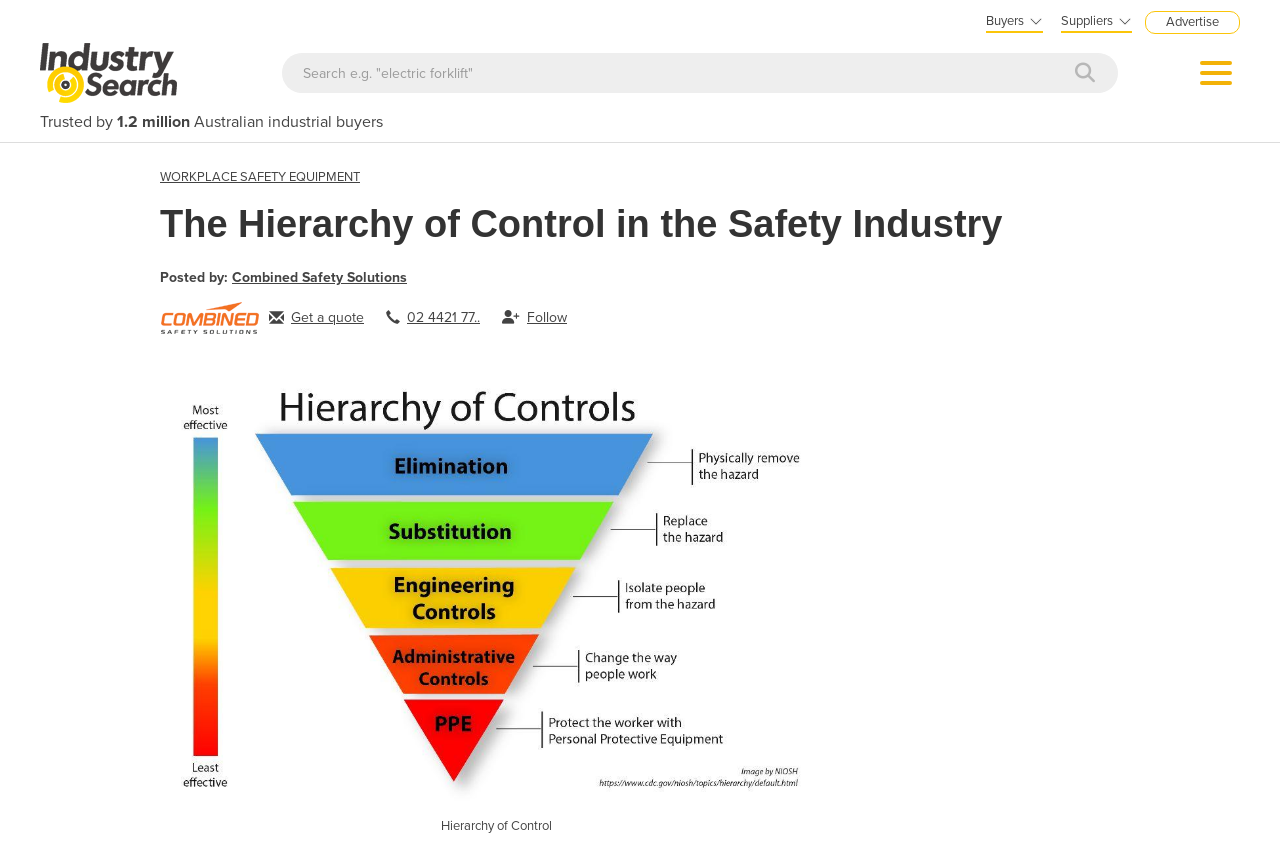Please locate the bounding box coordinates of the element that should be clicked to achieve the given instruction: "Get a quote from Combined Safety Solutions".

[0.21, 0.359, 0.284, 0.379]